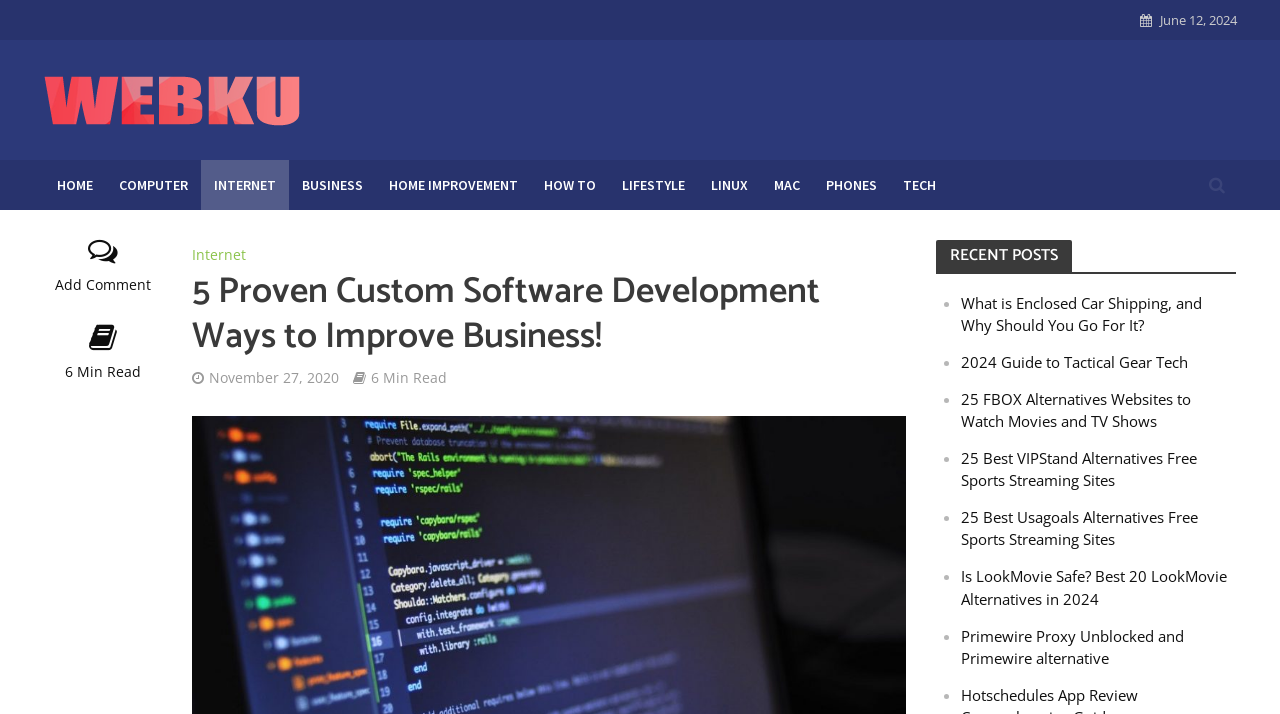Identify the bounding box for the element characterized by the following description: "Linux".

[0.545, 0.224, 0.594, 0.294]